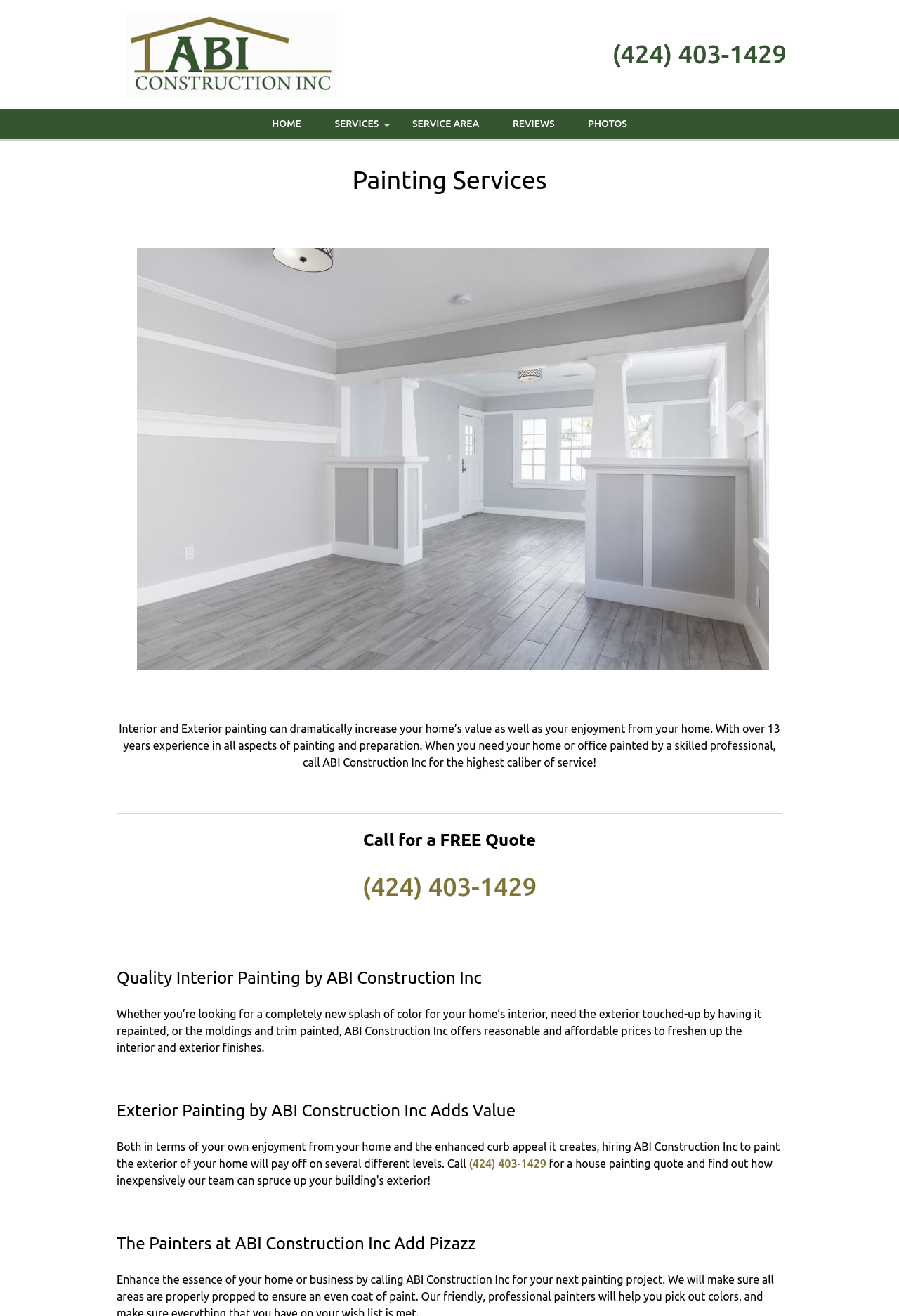Kindly respond to the following question with a single word or a brief phrase: 
What is the main service provided by ABI Construction Inc?

Painting Services